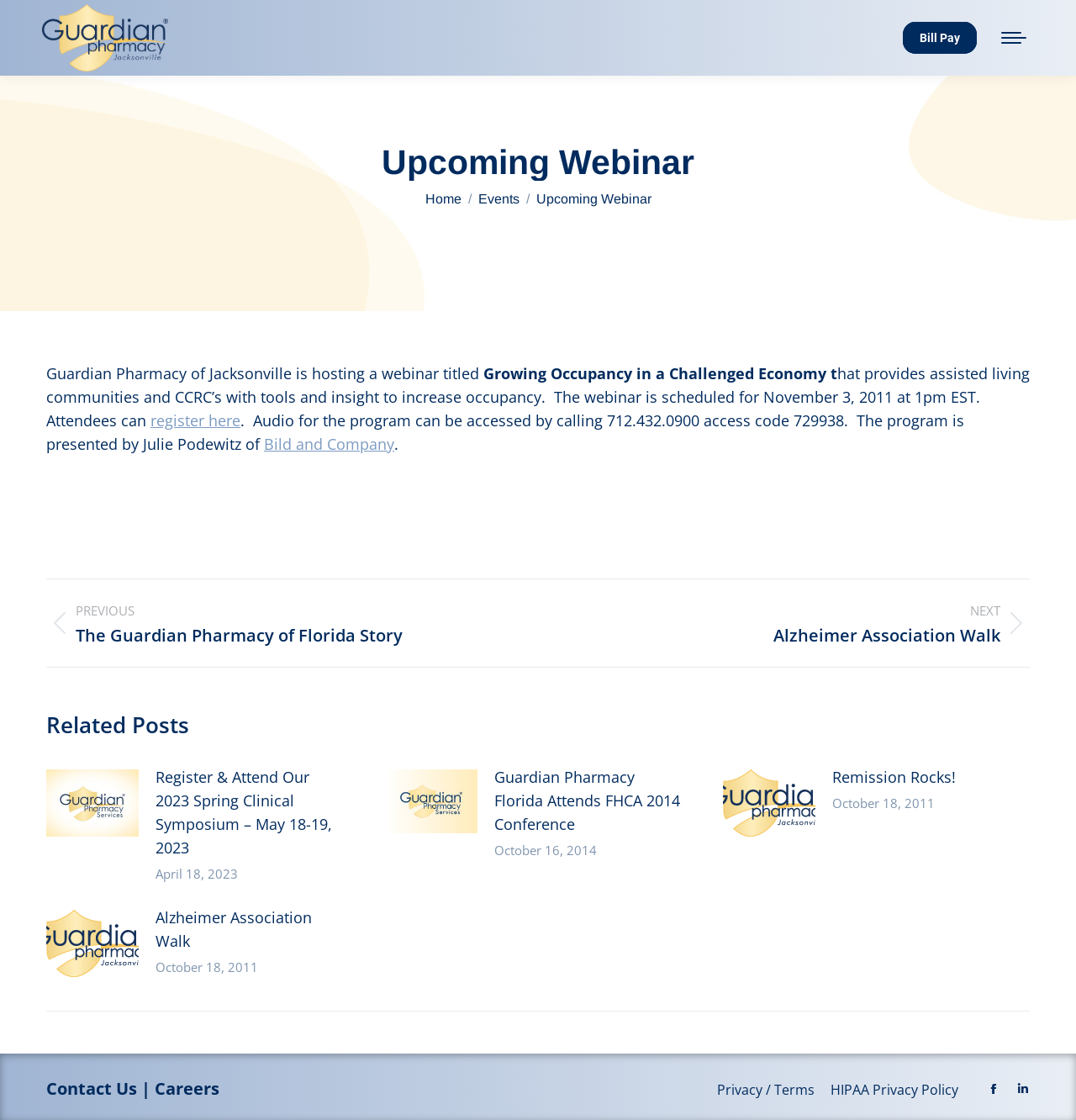With reference to the image, please provide a detailed answer to the following question: What is the access code for the audio program?

I found the access code for the audio program by reading the text within the article element, which mentions 'Audio for the program can be accessed by calling 712.432.0900 access code 729938.'